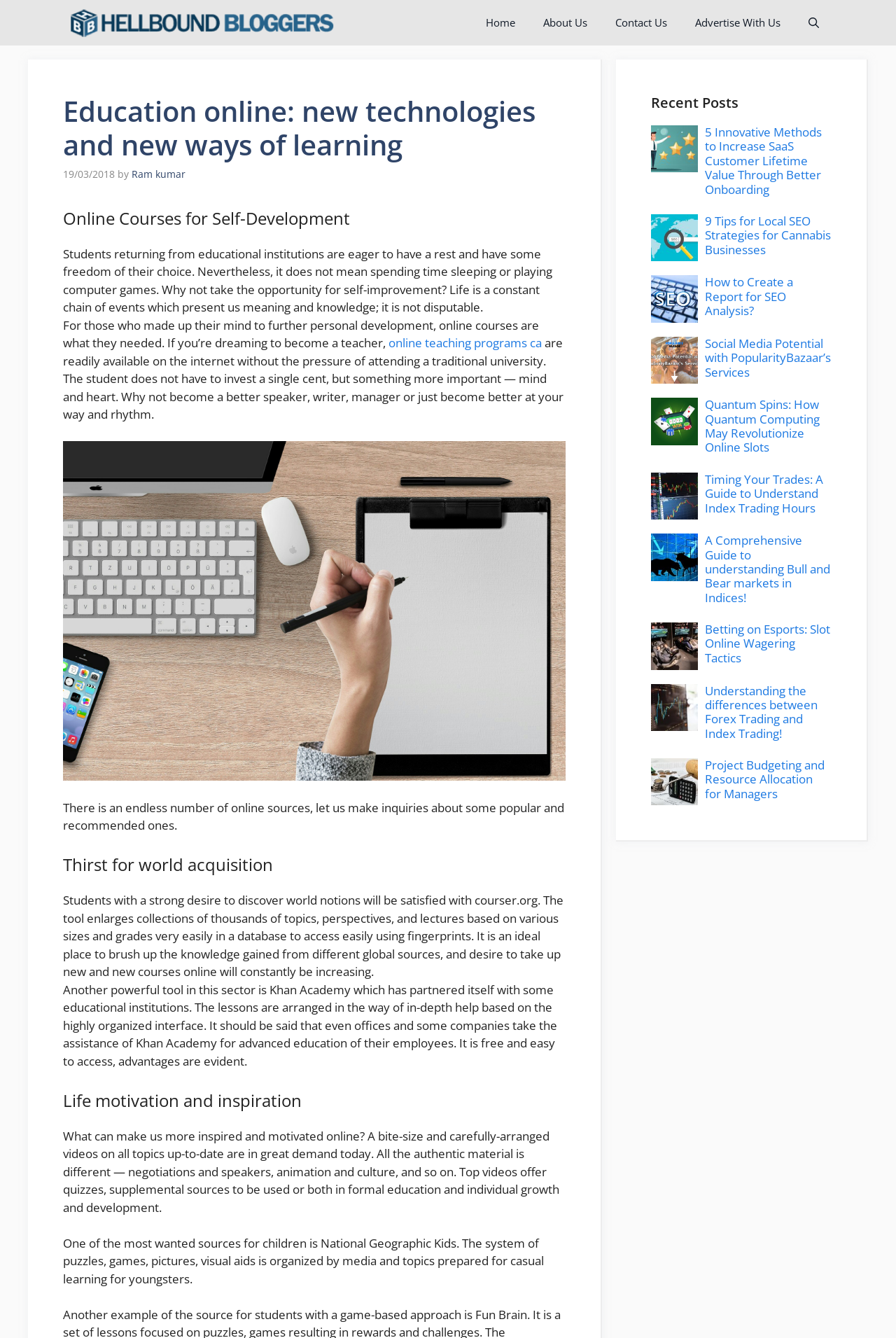Please identify the bounding box coordinates of the element that needs to be clicked to perform the following instruction: "Open the search".

[0.887, 0.0, 0.93, 0.034]